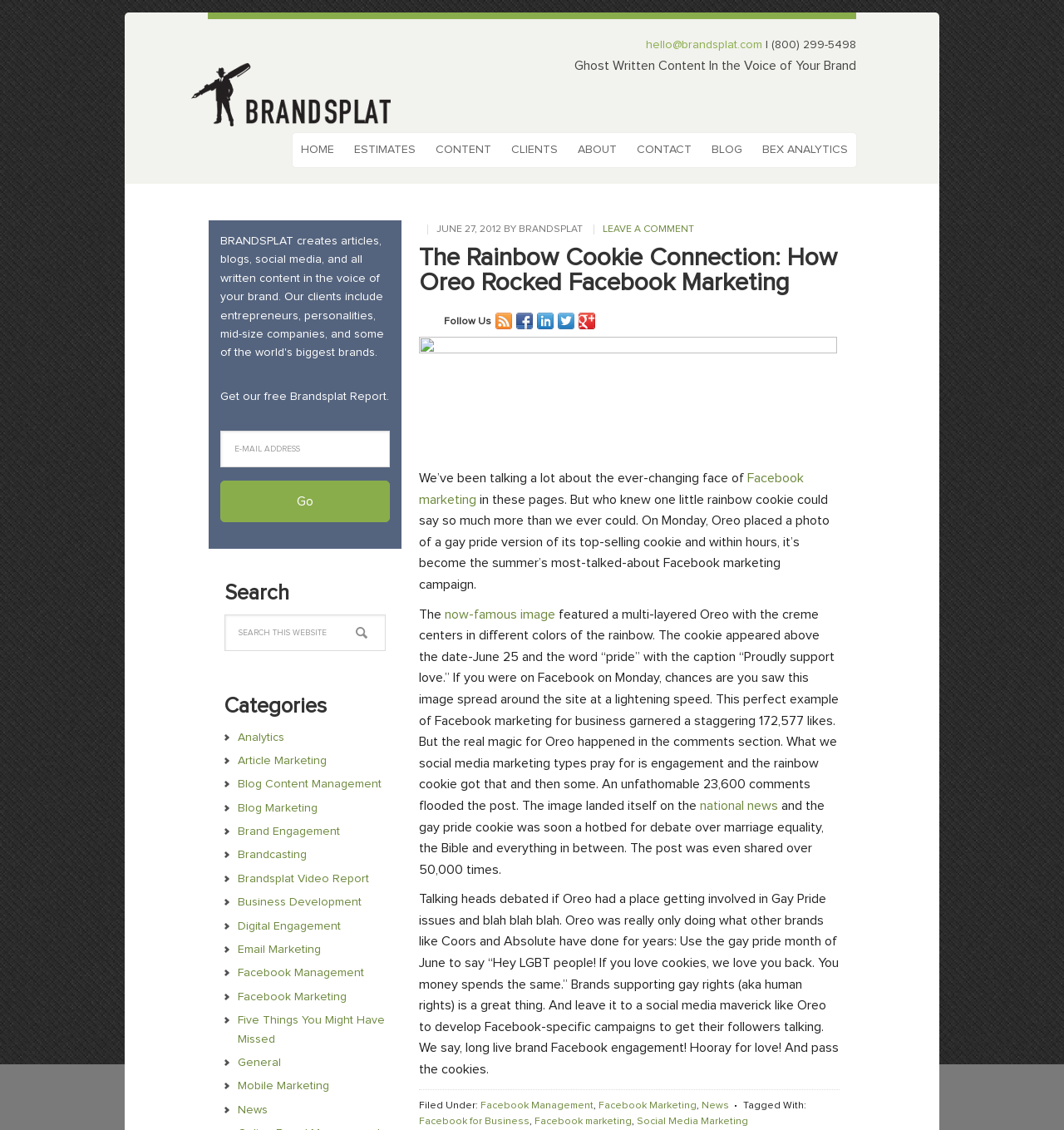Find the bounding box coordinates of the element you need to click on to perform this action: 'Click on the 'BLOG' link'. The coordinates should be represented by four float values between 0 and 1, in the format [left, top, right, bottom].

[0.661, 0.118, 0.705, 0.148]